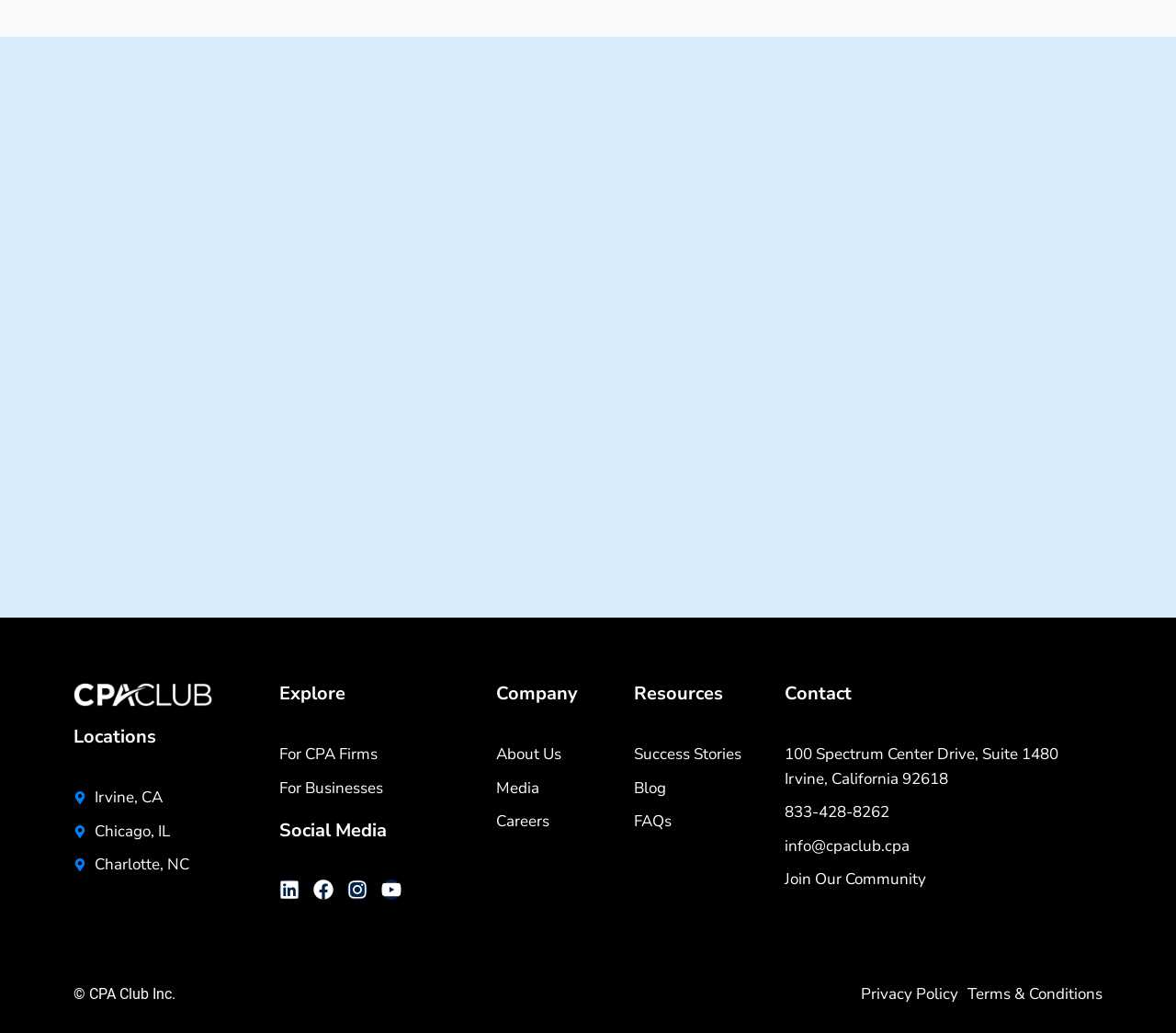Find the bounding box coordinates for the area you need to click to carry out the instruction: "View locations". The coordinates should be four float numbers between 0 and 1, indicated as [left, top, right, bottom].

[0.062, 0.702, 0.214, 0.743]